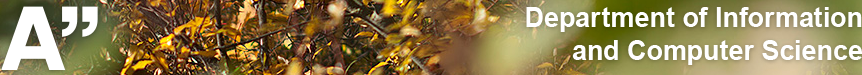Please reply to the following question using a single word or phrase: 
What is emphasized in the department's name?

Commitment to technology and innovation